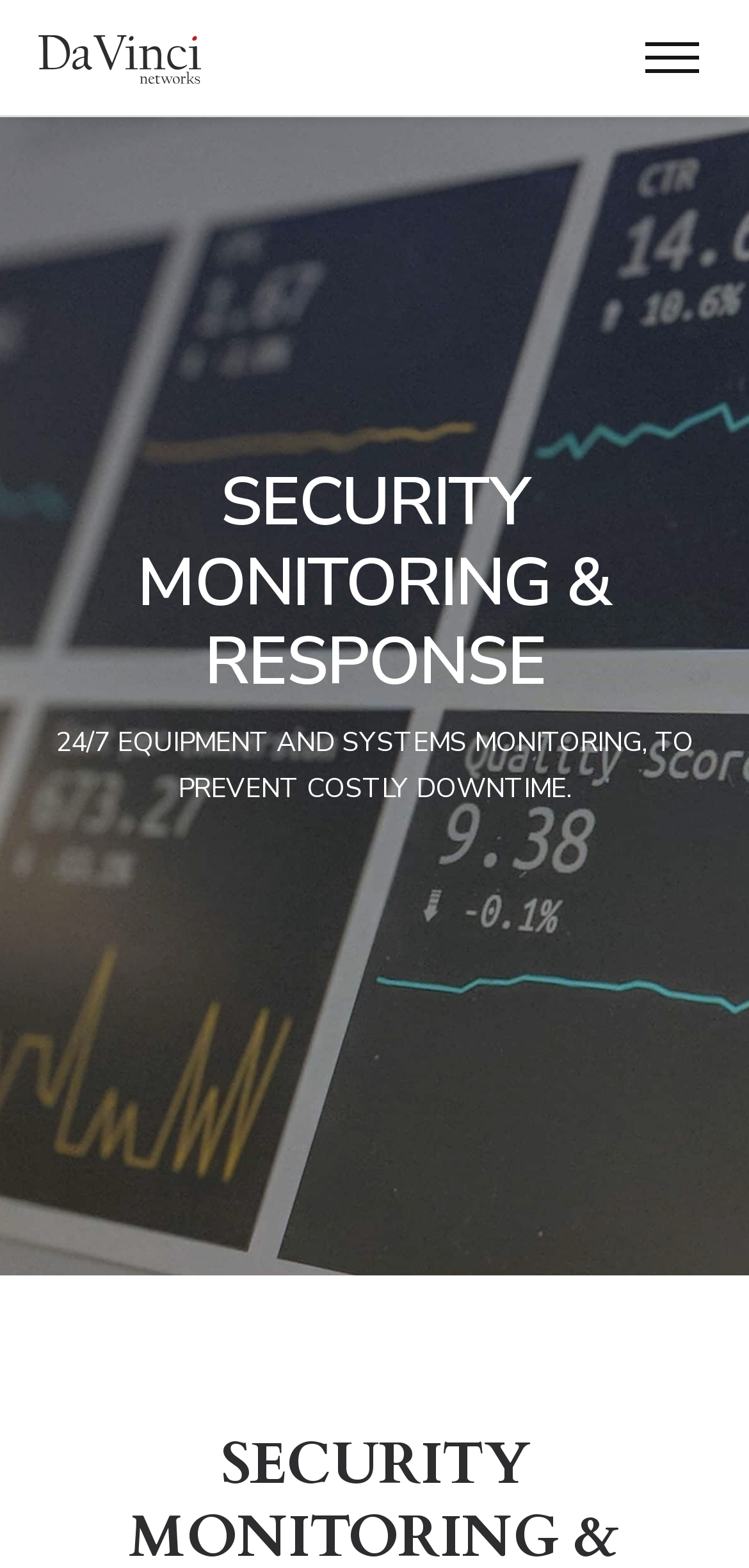Predict the bounding box of the UI element based on the description: "alt="Da Vinci Networks"". The coordinates should be four float numbers between 0 and 1, formatted as [left, top, right, bottom].

[0.051, 0.026, 0.27, 0.048]